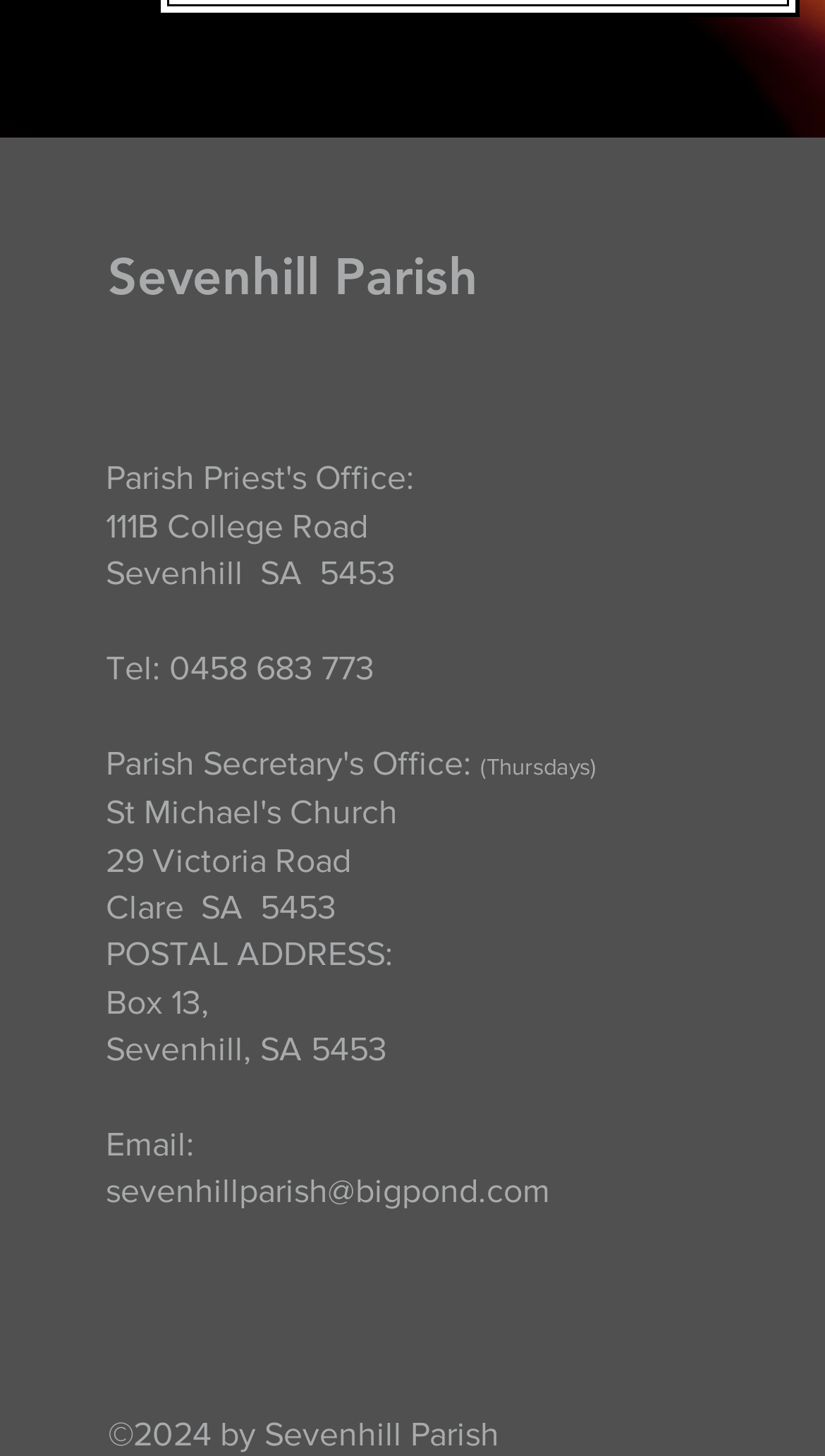What is the parish's postal address?
Give a one-word or short phrase answer based on the image.

Box 13, Sevenhill, SA 5453